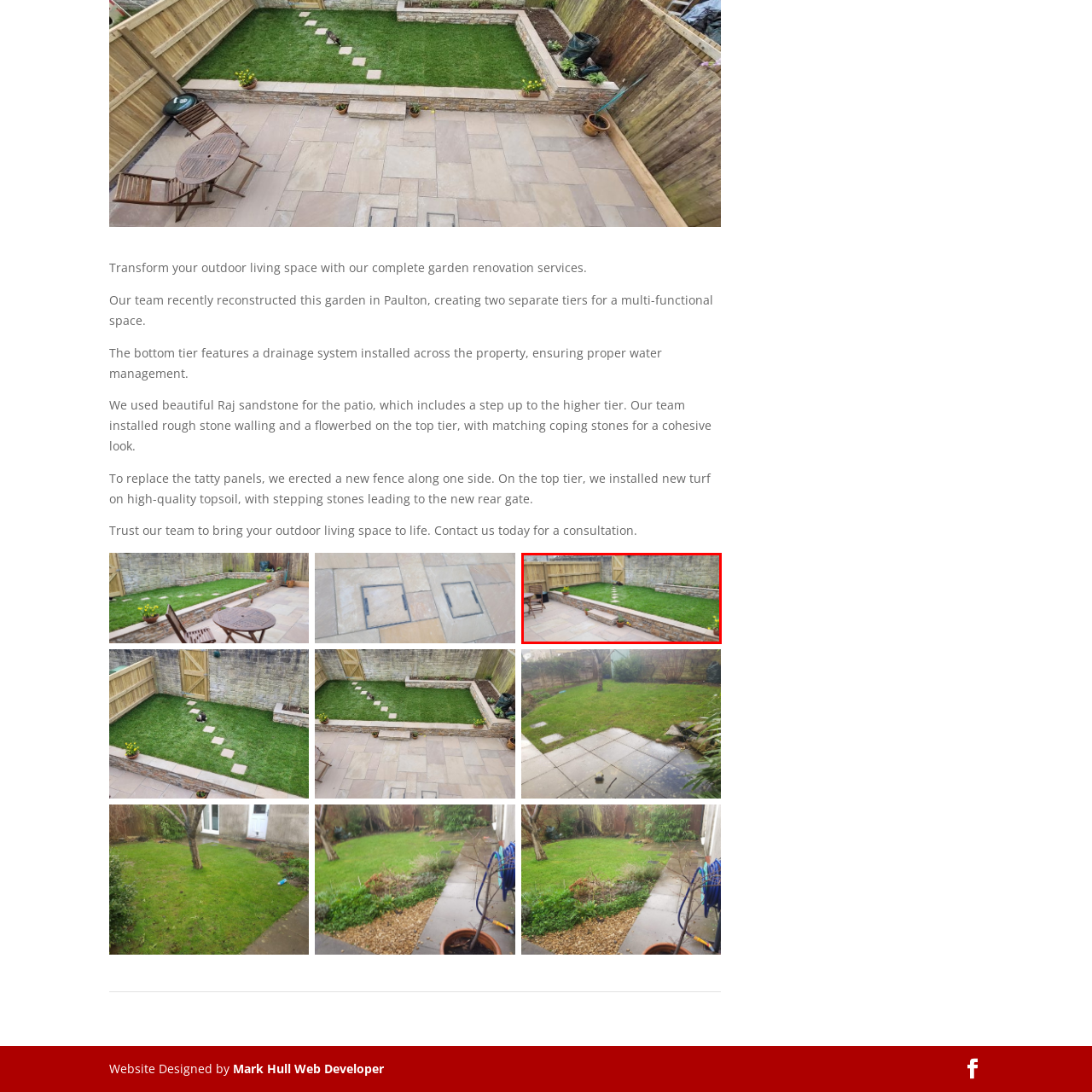Carefully inspect the area of the image highlighted by the red box and deliver a detailed response to the question below, based on your observations: What is the material of the stepping stones?

The caption does not explicitly mention the material of the stepping stones, only that they lead up to the higher tier in the garden.